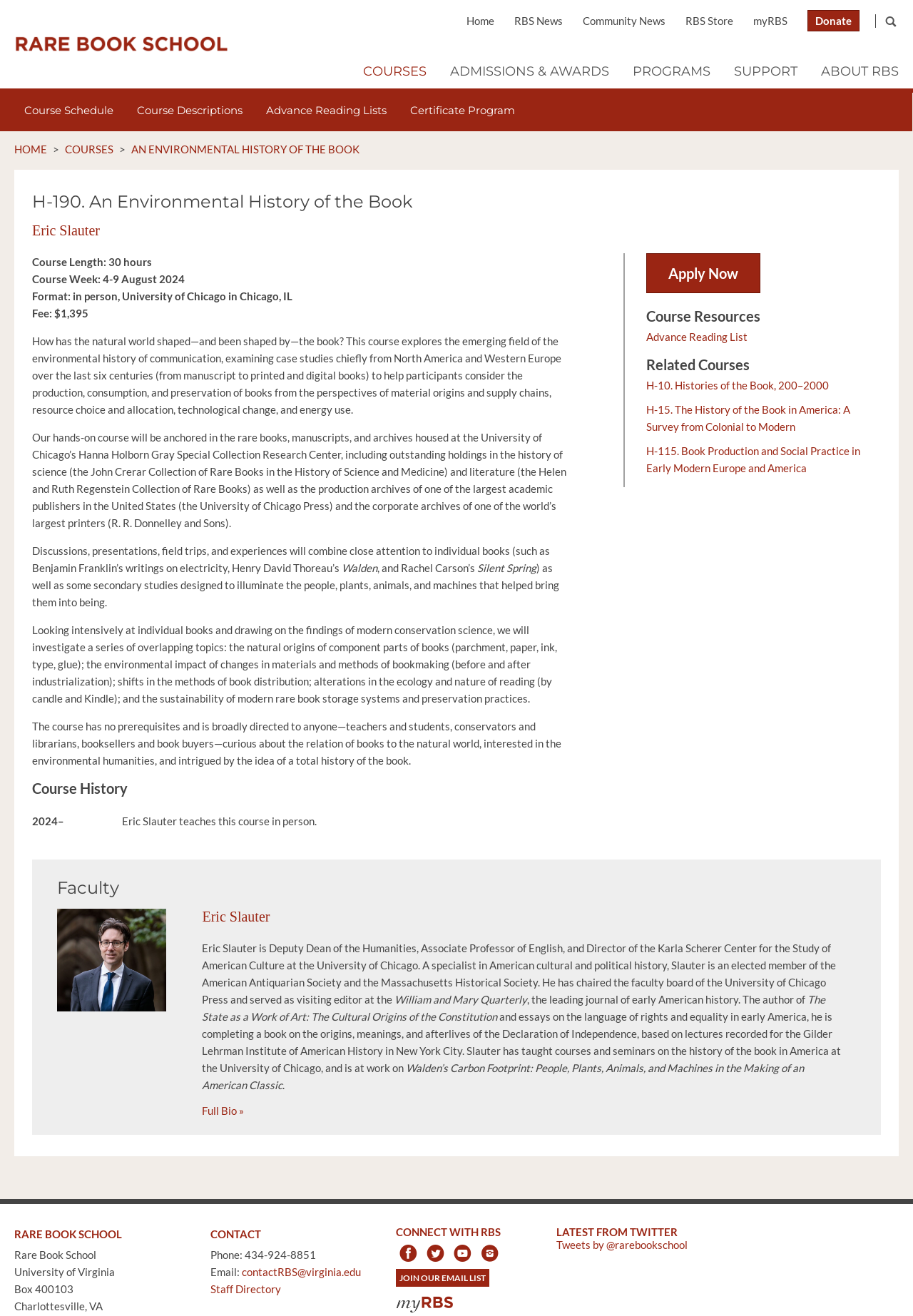Locate the bounding box coordinates of the element's region that should be clicked to carry out the following instruction: "View course resources". The coordinates need to be four float numbers between 0 and 1, i.e., [left, top, right, bottom].

[0.708, 0.234, 0.965, 0.247]